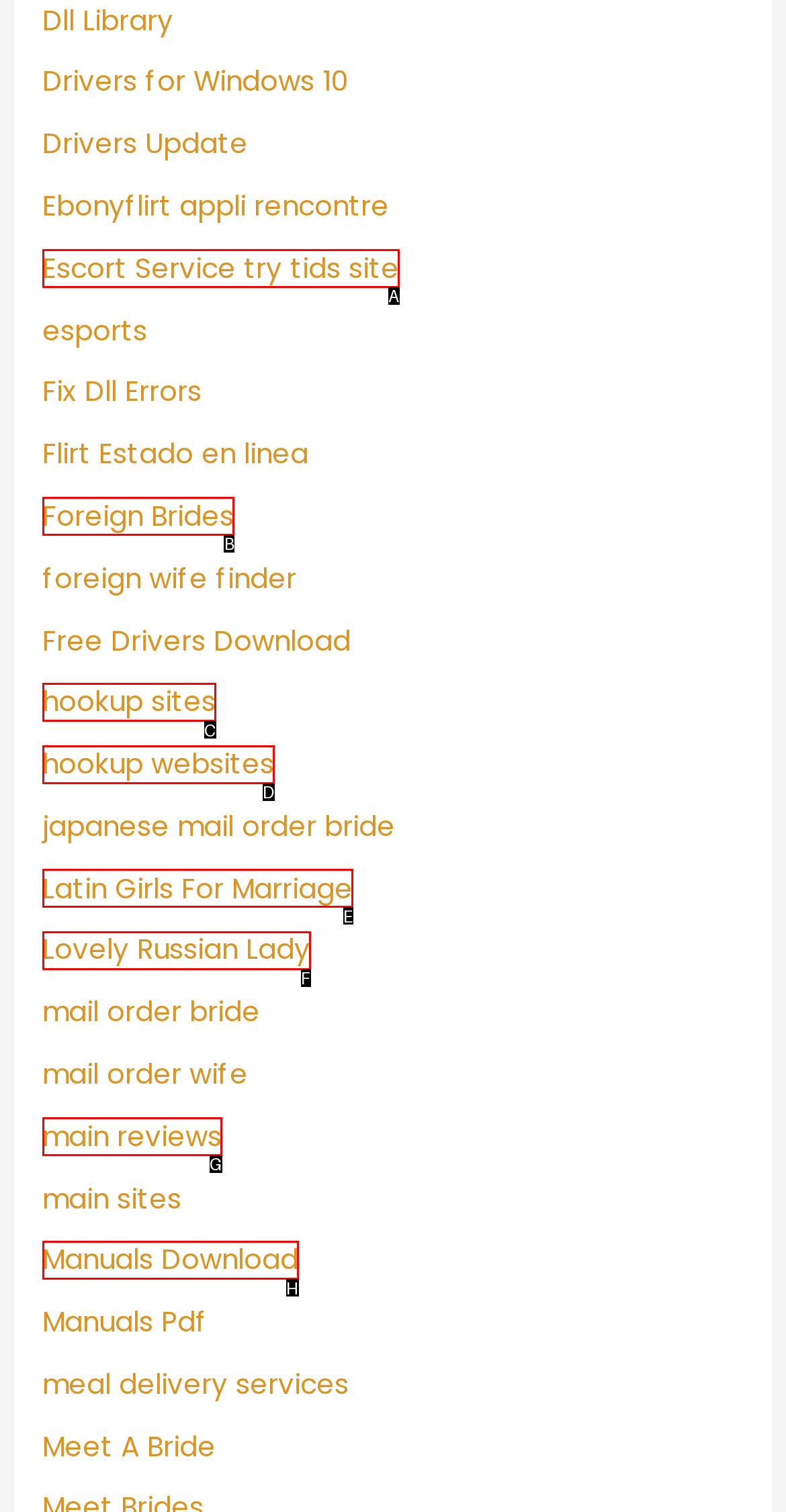Please identify the correct UI element to click for the task: Check out 'Foreign Brides' Respond with the letter of the appropriate option.

B